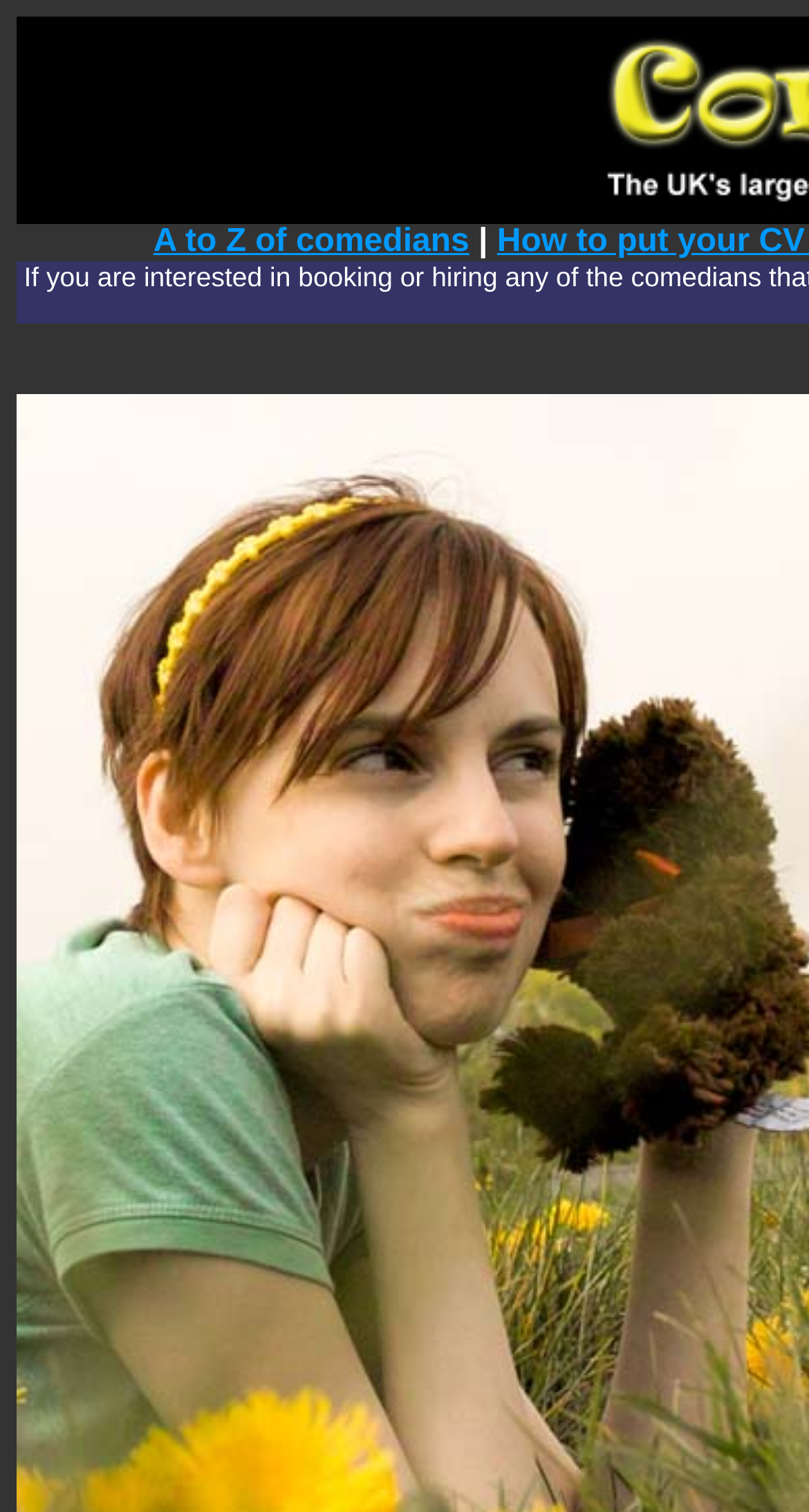Locate the bounding box of the user interface element based on this description: "A to Z of comedians".

[0.19, 0.148, 0.58, 0.171]